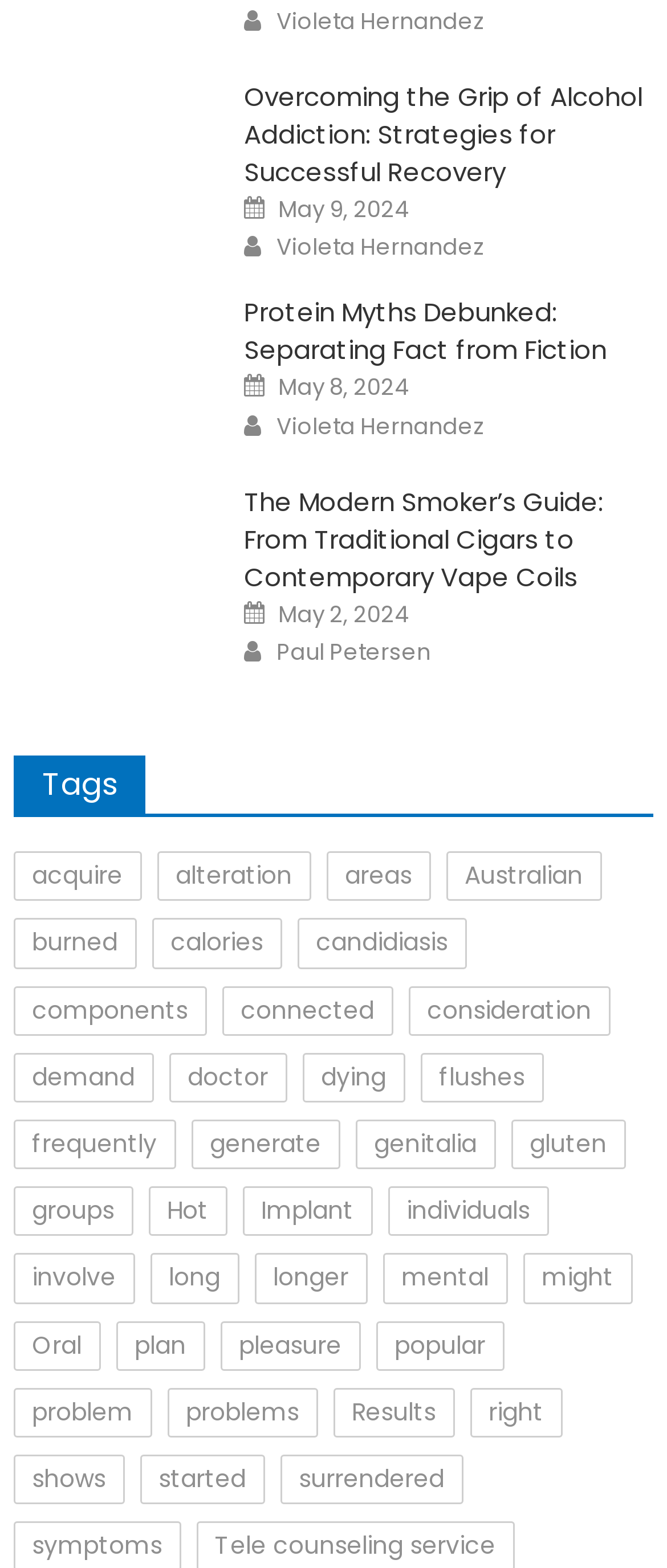Provide a one-word or short-phrase answer to the question:
How many tags are on this webpage?

39